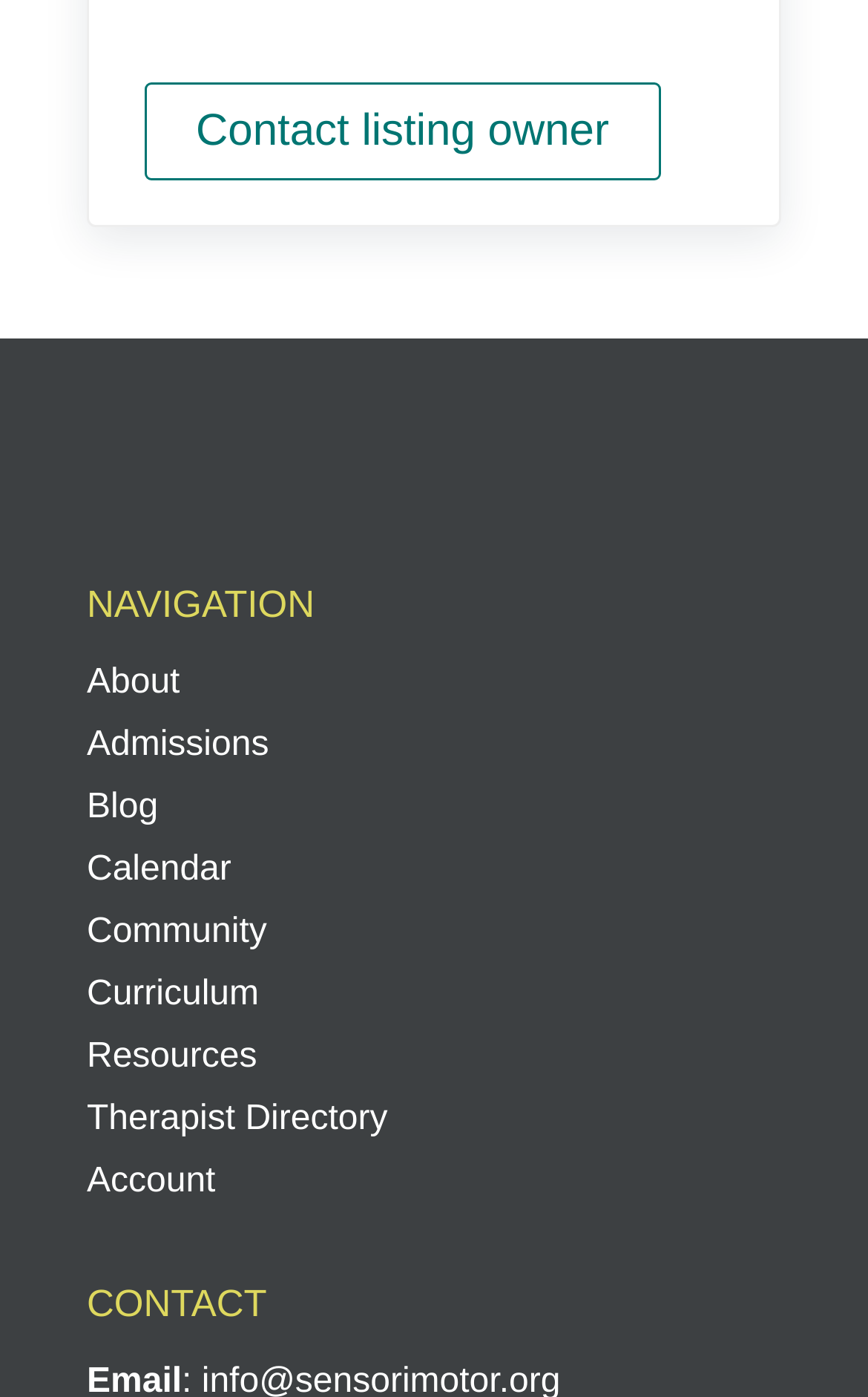Analyze the image and provide a detailed answer to the question: How many section headings are there?

I looked at the webpage structure and found that there are two section headings, which are 'NAVIGATION' and 'CONTACT'.